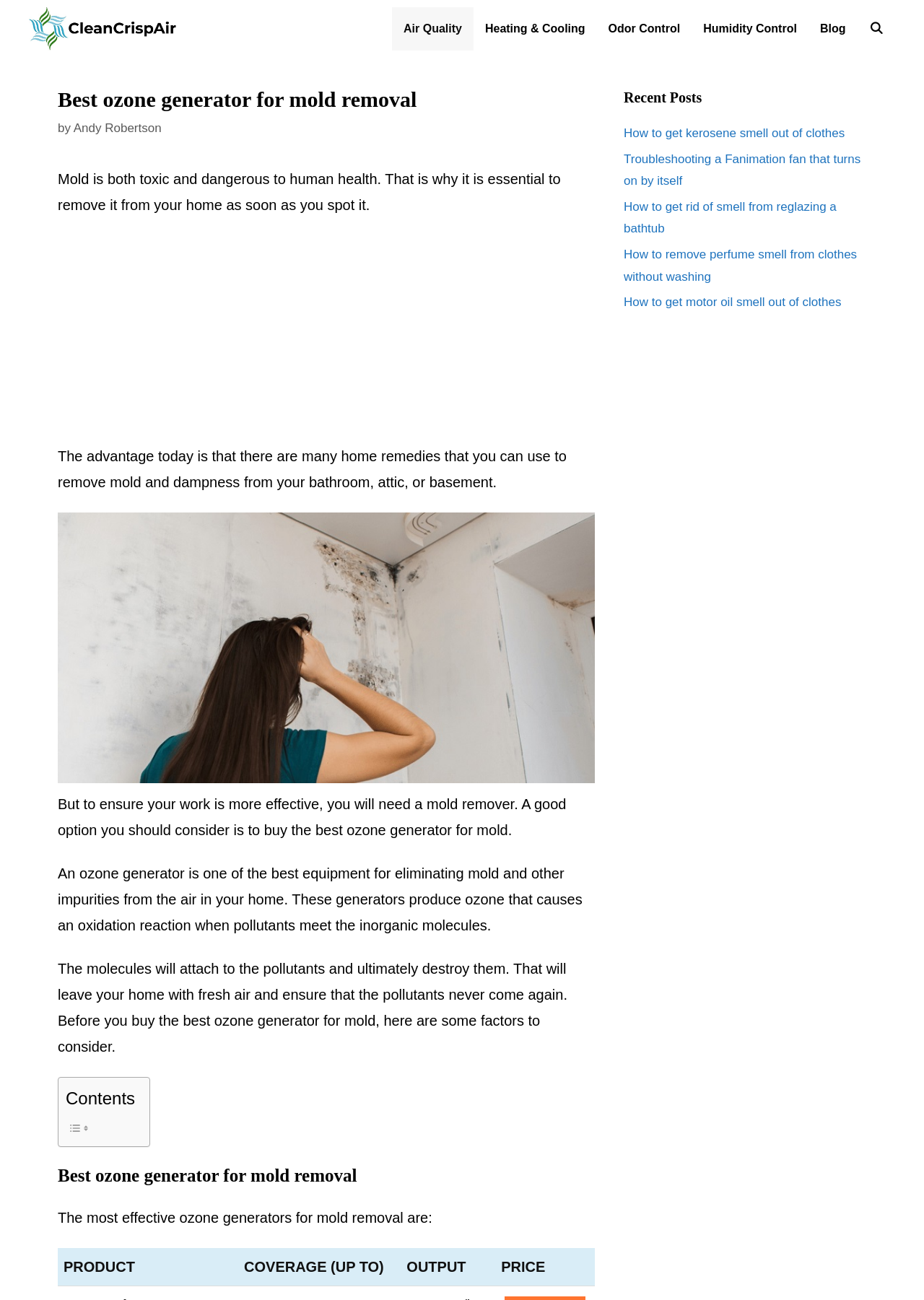Answer the question below using just one word or a short phrase: 
What is the purpose of an ozone generator?

Remove mold and impurities